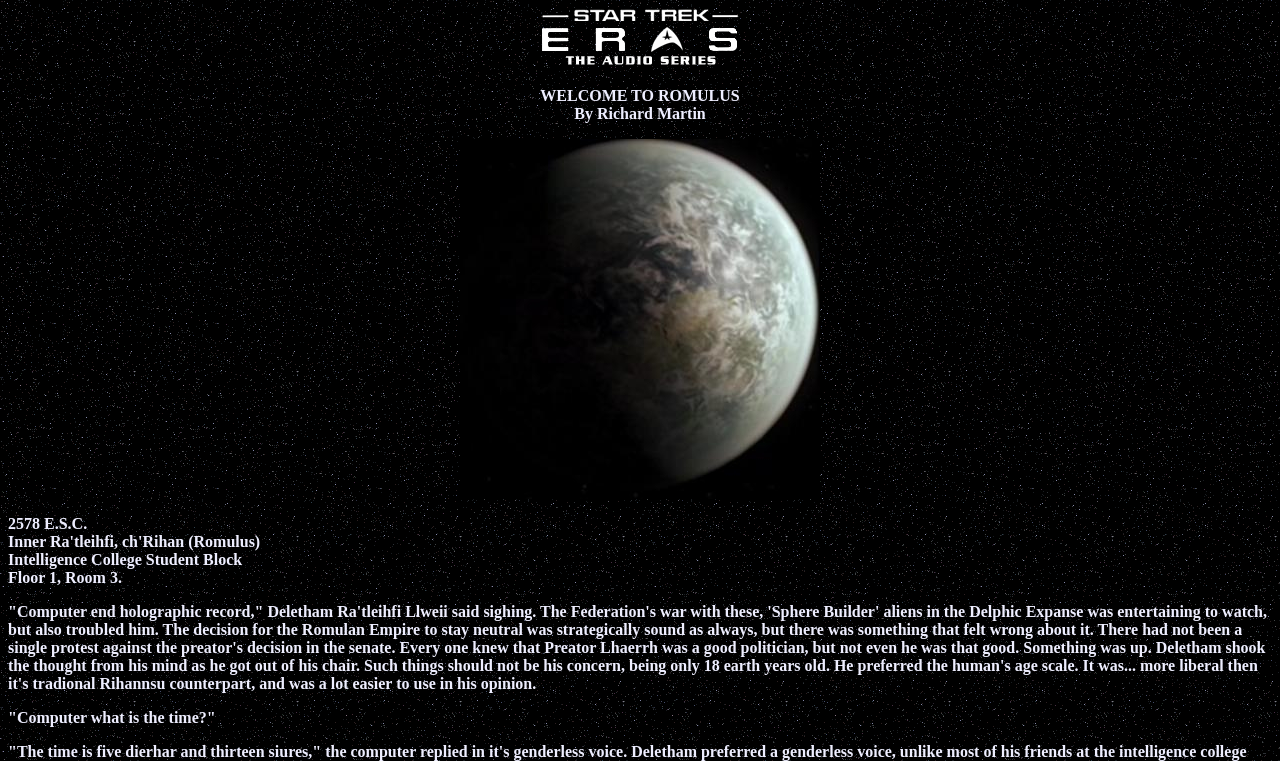What is the name of the planet?
Carefully analyze the image and provide a detailed answer to the question.

The name of the planet is obtained from the image element with OCR text 'Romulus', which is located at [0.359, 0.183, 0.641, 0.656].